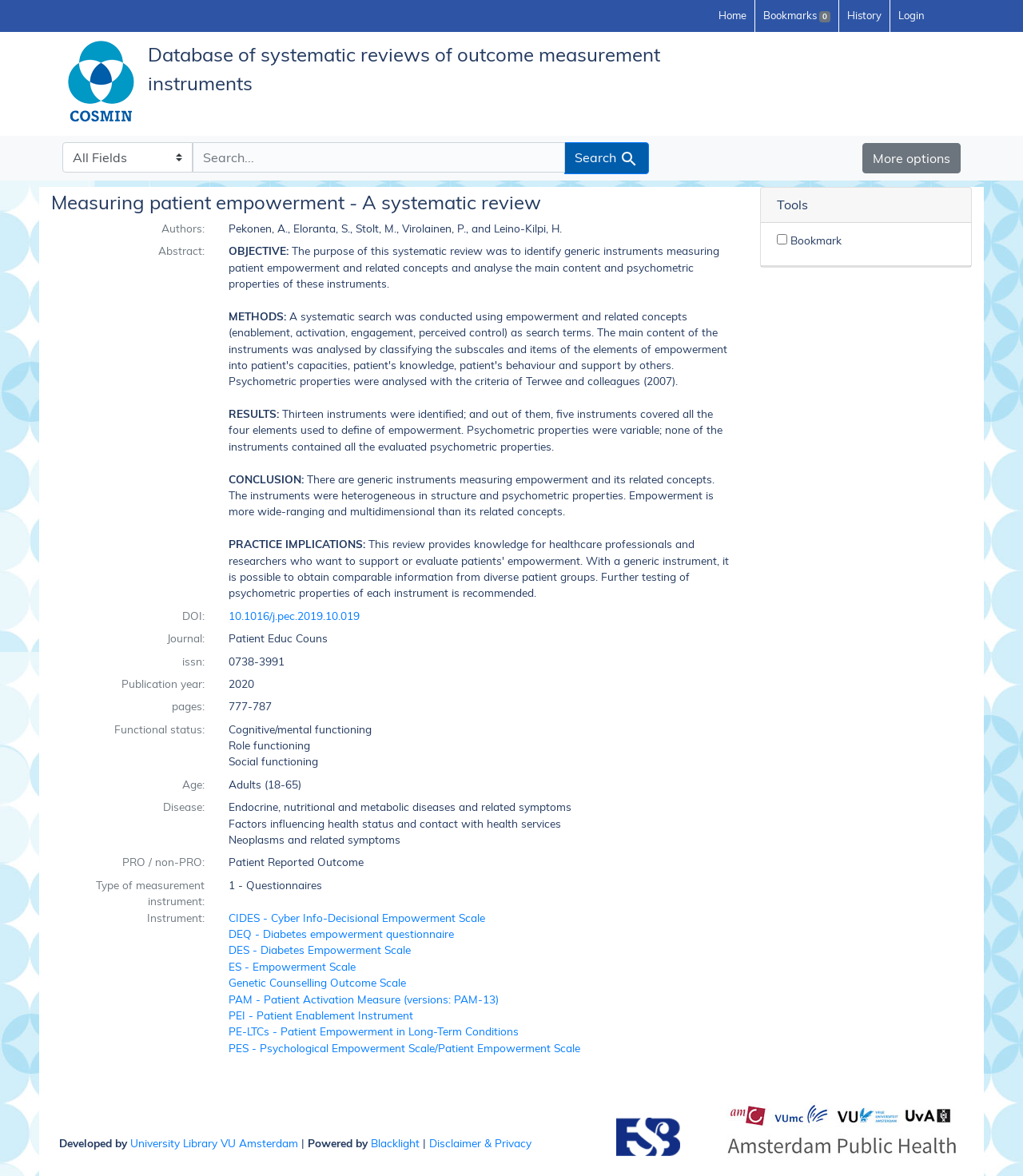What is the publication year of this review?
We need a detailed and meticulous answer to the question.

The publication year of this review is 2020, which is listed under the 'Publication year' section of the review's details.